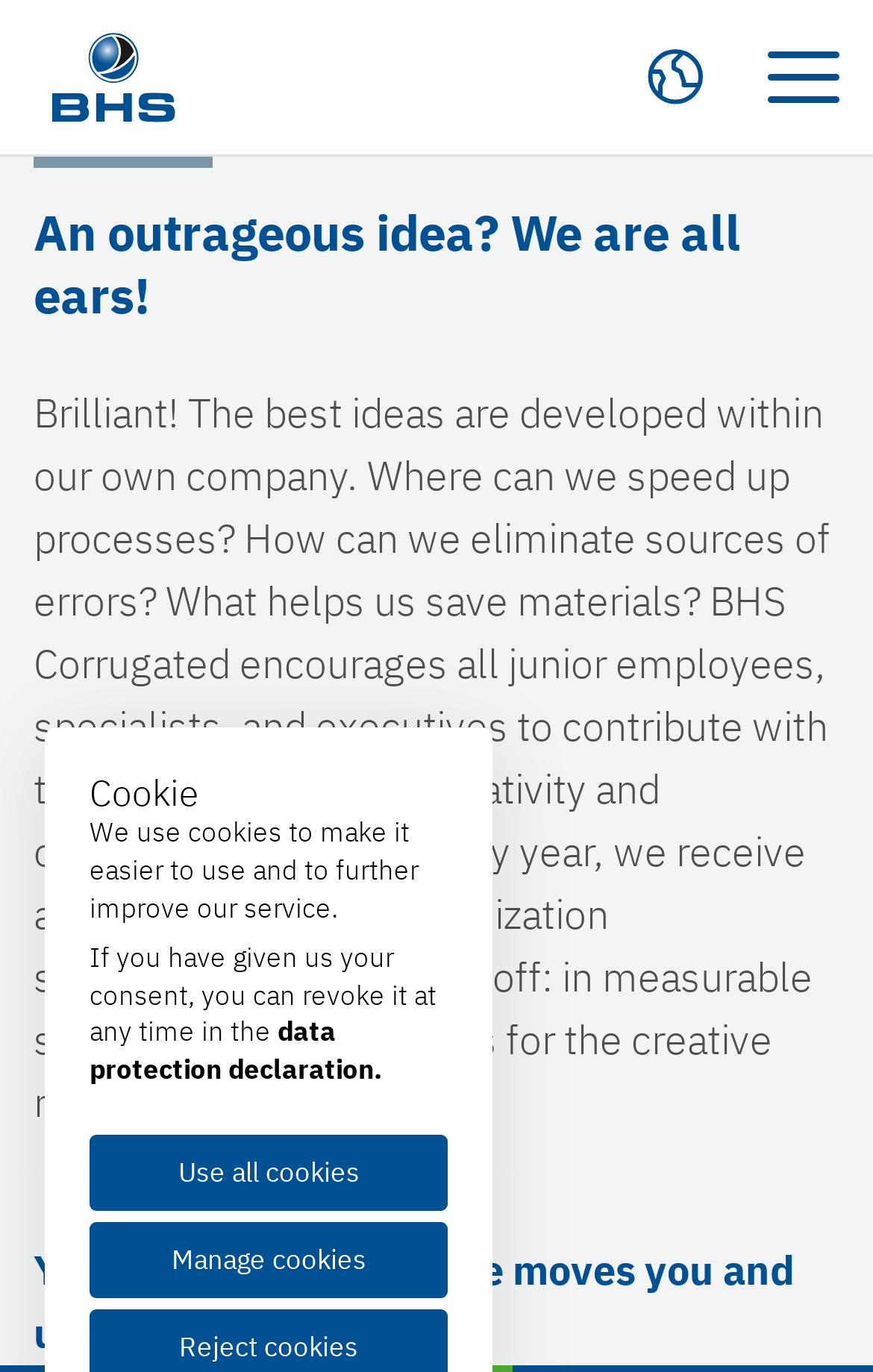Respond to the following question with a brief word or phrase:
How many internal optimization suggestions are received annually?

800